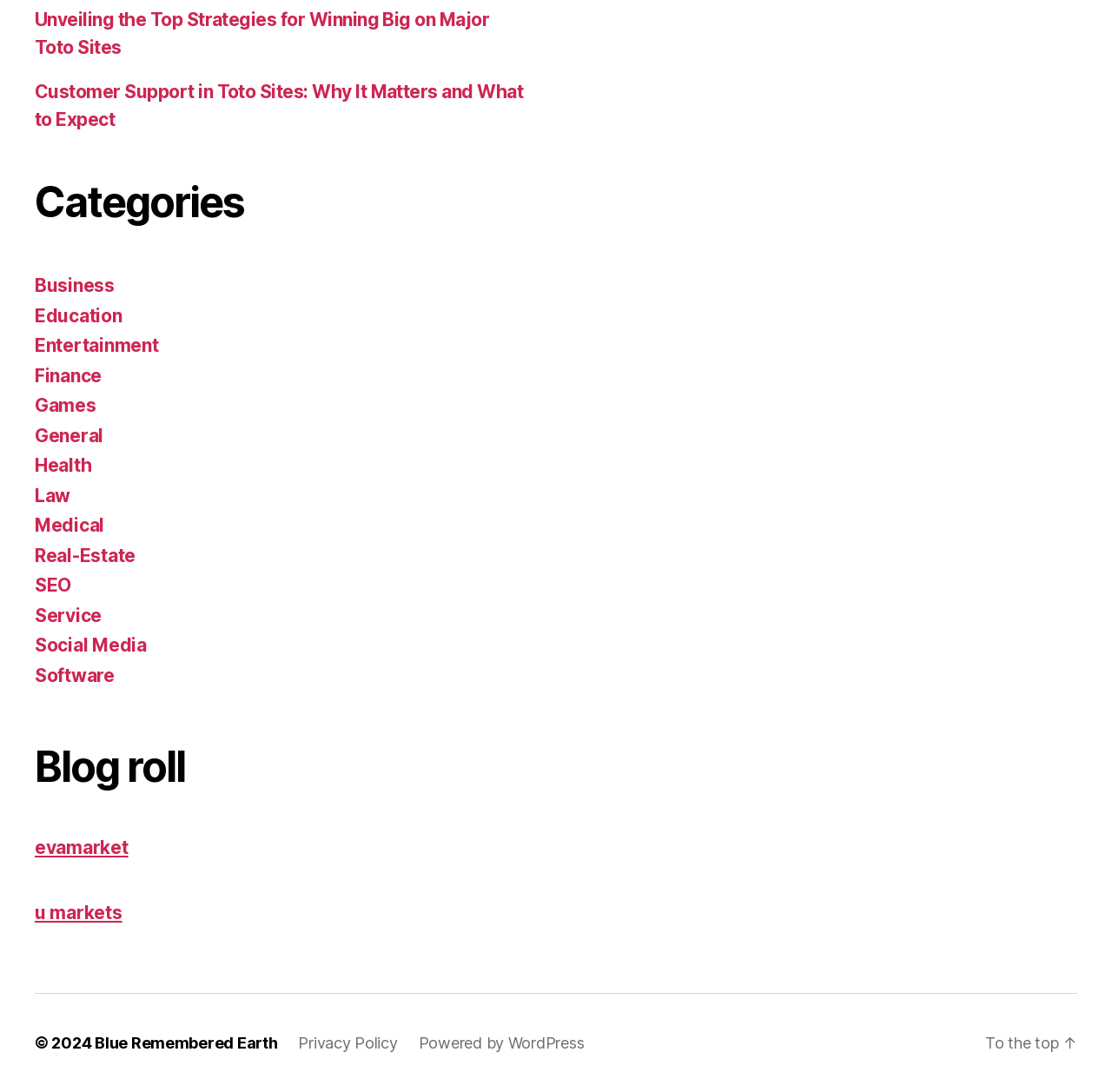Find the bounding box coordinates of the element I should click to carry out the following instruction: "Click on the 'Unveiling the Top Strategies for Winning Big on Major Toto Sites' link".

[0.031, 0.008, 0.44, 0.053]